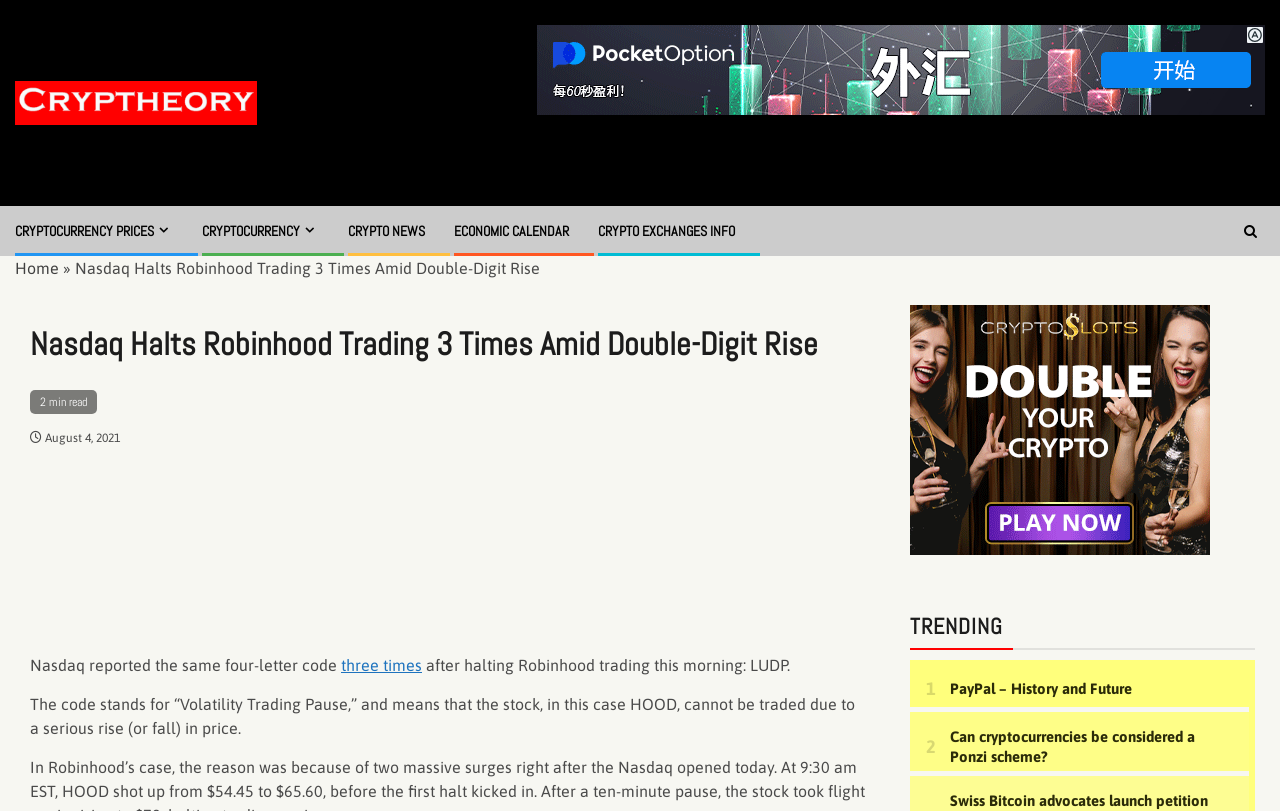Highlight the bounding box coordinates of the element that should be clicked to carry out the following instruction: "Read PayPal – History and Future". The coordinates must be given as four float numbers ranging from 0 to 1, i.e., [left, top, right, bottom].

[0.742, 0.837, 0.884, 0.861]